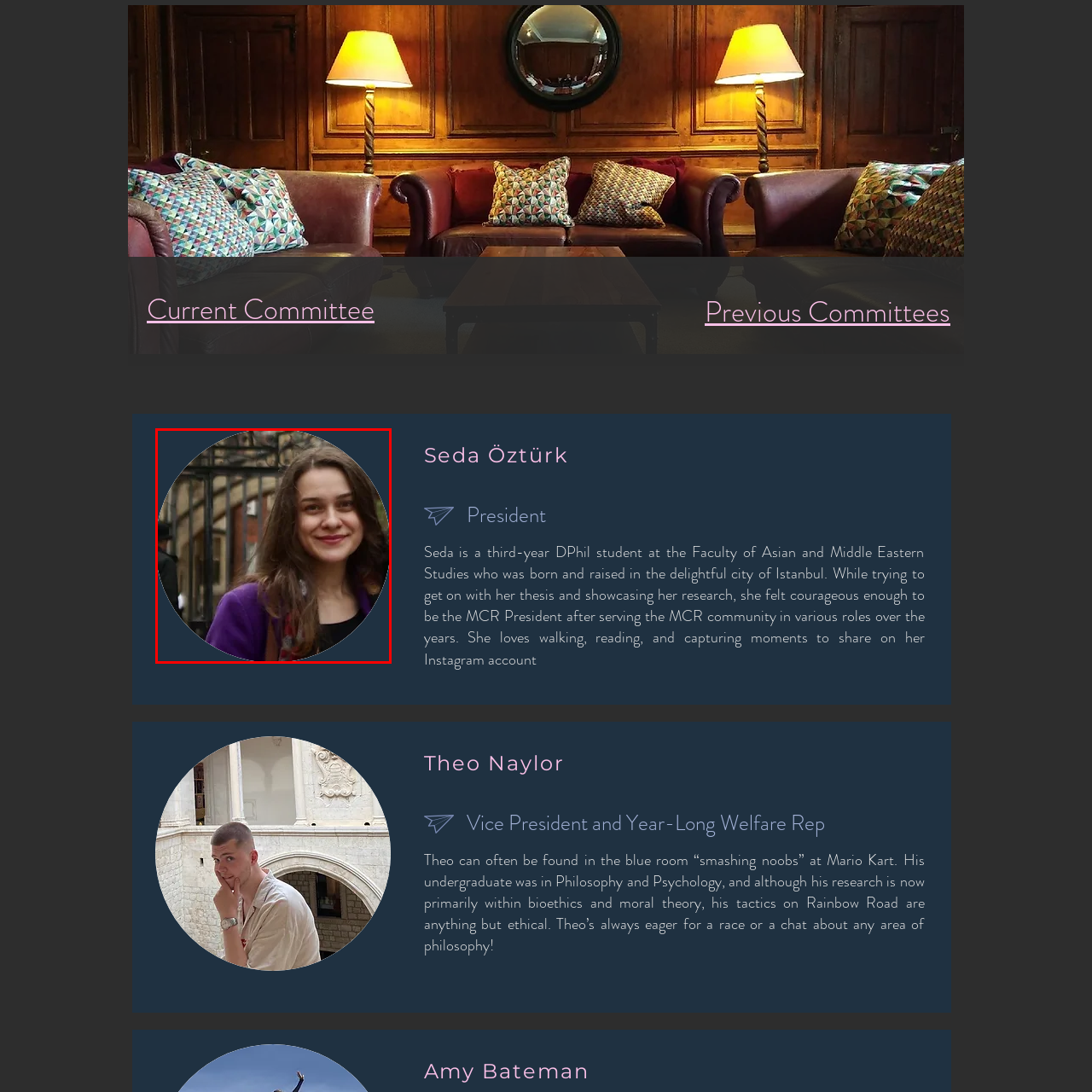Generate a detailed caption for the picture within the red-bordered area.

This image features a young woman with long, wavy brown hair smiling warmly at the camera. She is wearing a purple coat over a black top, which complements her vibrant personality. The background hints at an outdoor setting, possibly near a historic building or entrance, suggesting a lively campus atmosphere. This image is part of a section related to Seda Öztürk, who is identified as the MCR President and a third-year DPhil student at the Faculty of Asian and Middle Eastern Studies. She is noted for her dedication to her research and her community engagement, showcasing a blend of academic pursuit and sociability.